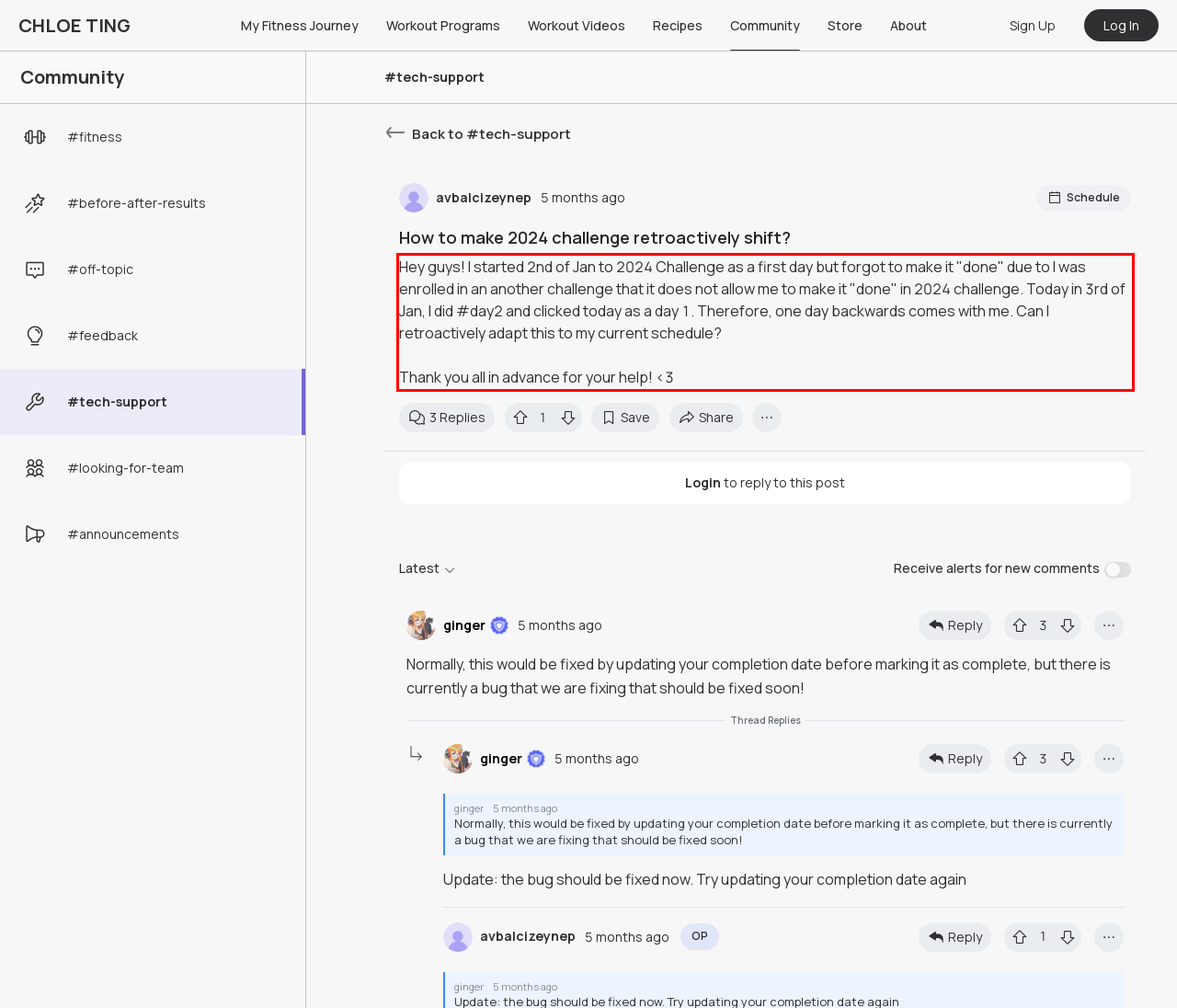Identify the red bounding box in the webpage screenshot and perform OCR to generate the text content enclosed.

Hey guys! I started 2nd of Jan to 2024 Challenge as a first day but forgot to make it "done" due to I was enrolled in an another challenge that it does not allow me to make it "done" in 2024 challenge. Today in 3rd of Jan, I did #day2 and clicked today as a day 1. Therefore, one day backwards comes with me. Can I retroactively adapt this to my current schedule? Thank you all in advance for your help! <3